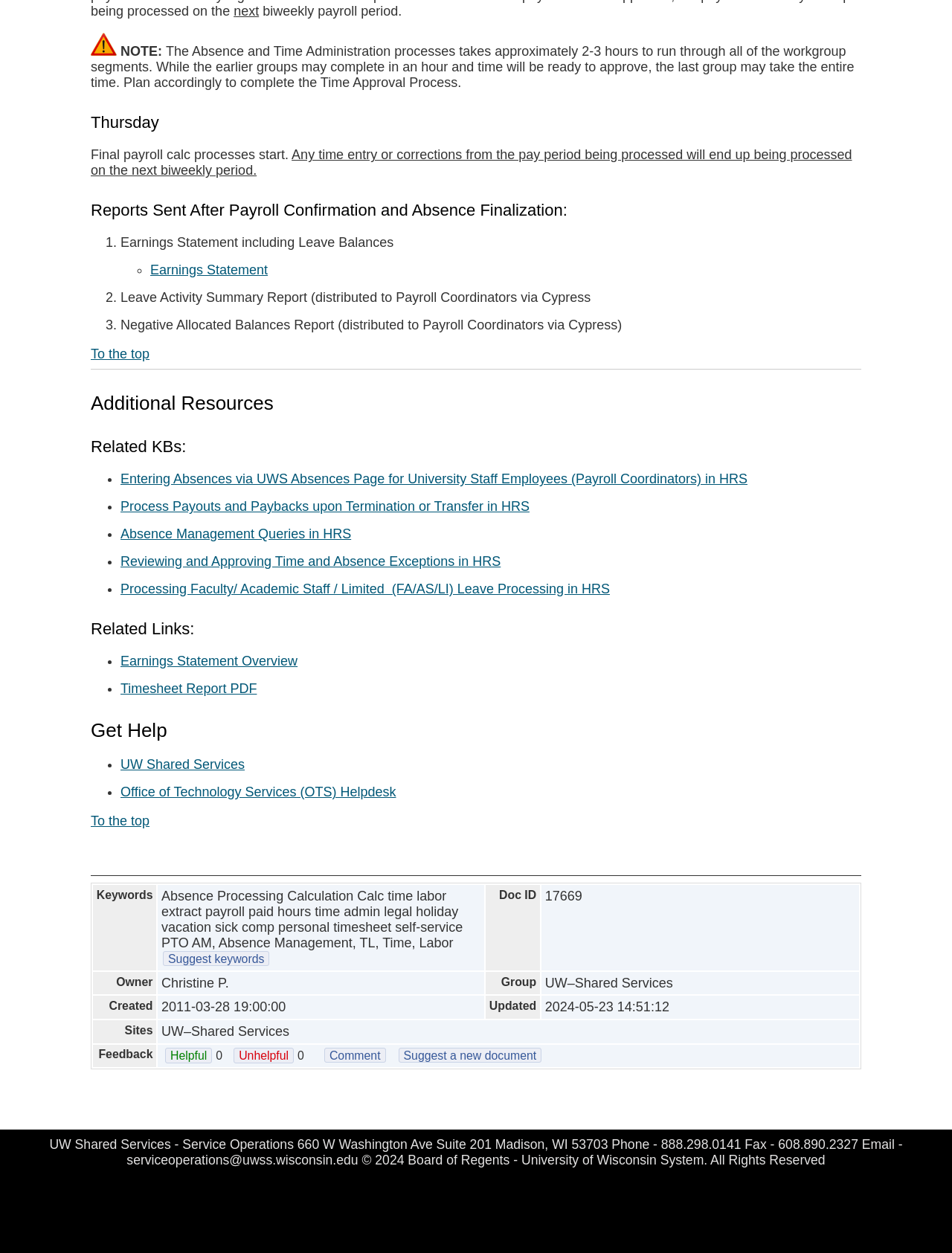Please determine the bounding box coordinates of the element to click on in order to accomplish the following task: "Click on 'Earnings Statement'". Ensure the coordinates are four float numbers ranging from 0 to 1, i.e., [left, top, right, bottom].

[0.158, 0.21, 0.281, 0.221]